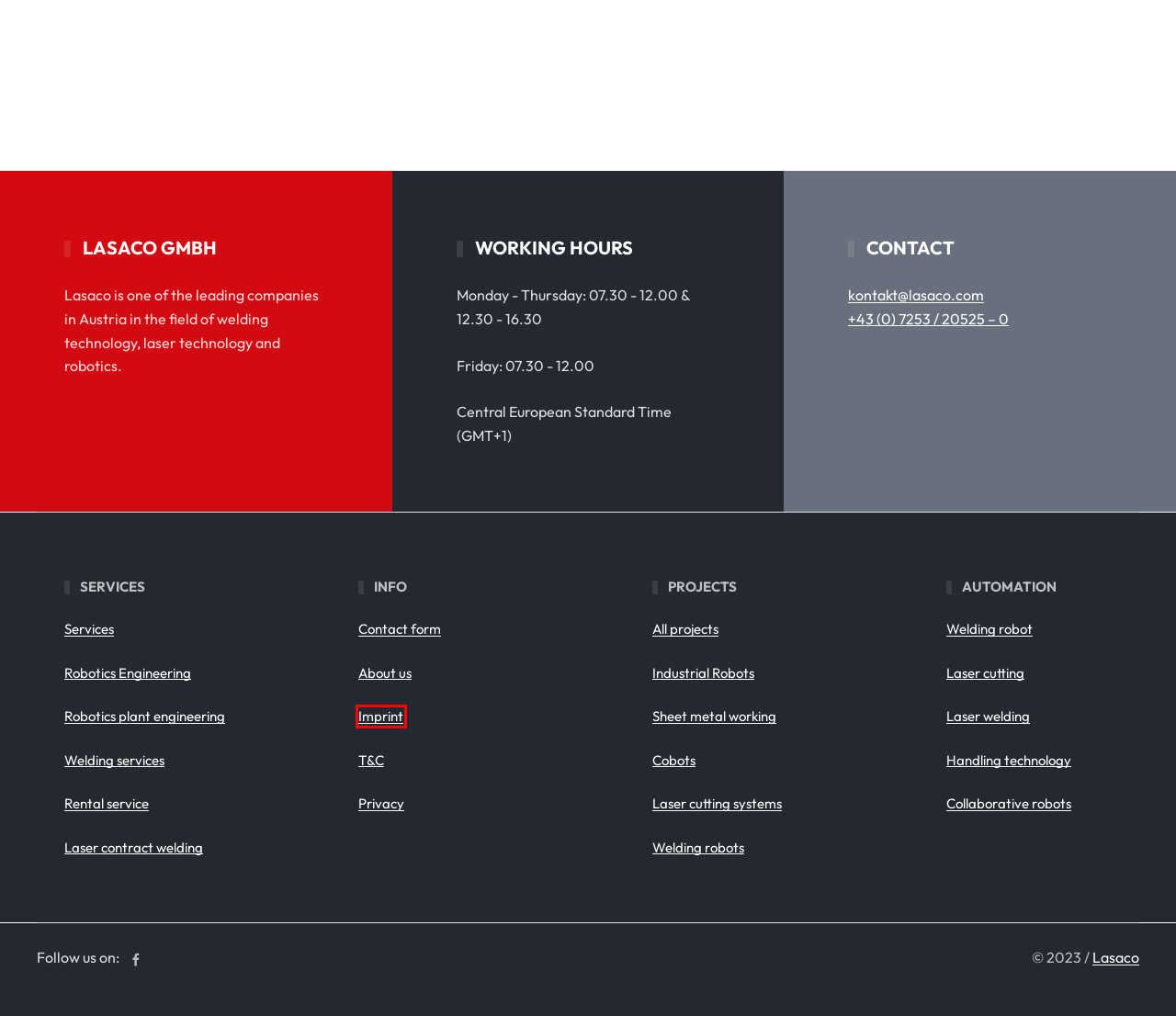Look at the screenshot of a webpage, where a red bounding box highlights an element. Select the best description that matches the new webpage after clicking the highlighted element. Here are the candidates:
A. Modern handling technology for robots in industry | Lasaco
B. Imprint | Lasaco
C. Projects | Lasaco
D. Economical laser cutting systems for Industry 4.0 | Lasaco
E. Our services | Welding technology | Industry Robots | Lasaco
F. Privacy policy | Lasaco
G. Laser contract welding for small series and sample parts | Lasaco
H. Collaborative robots from Lorch and Universal Robots | Lasaco

B